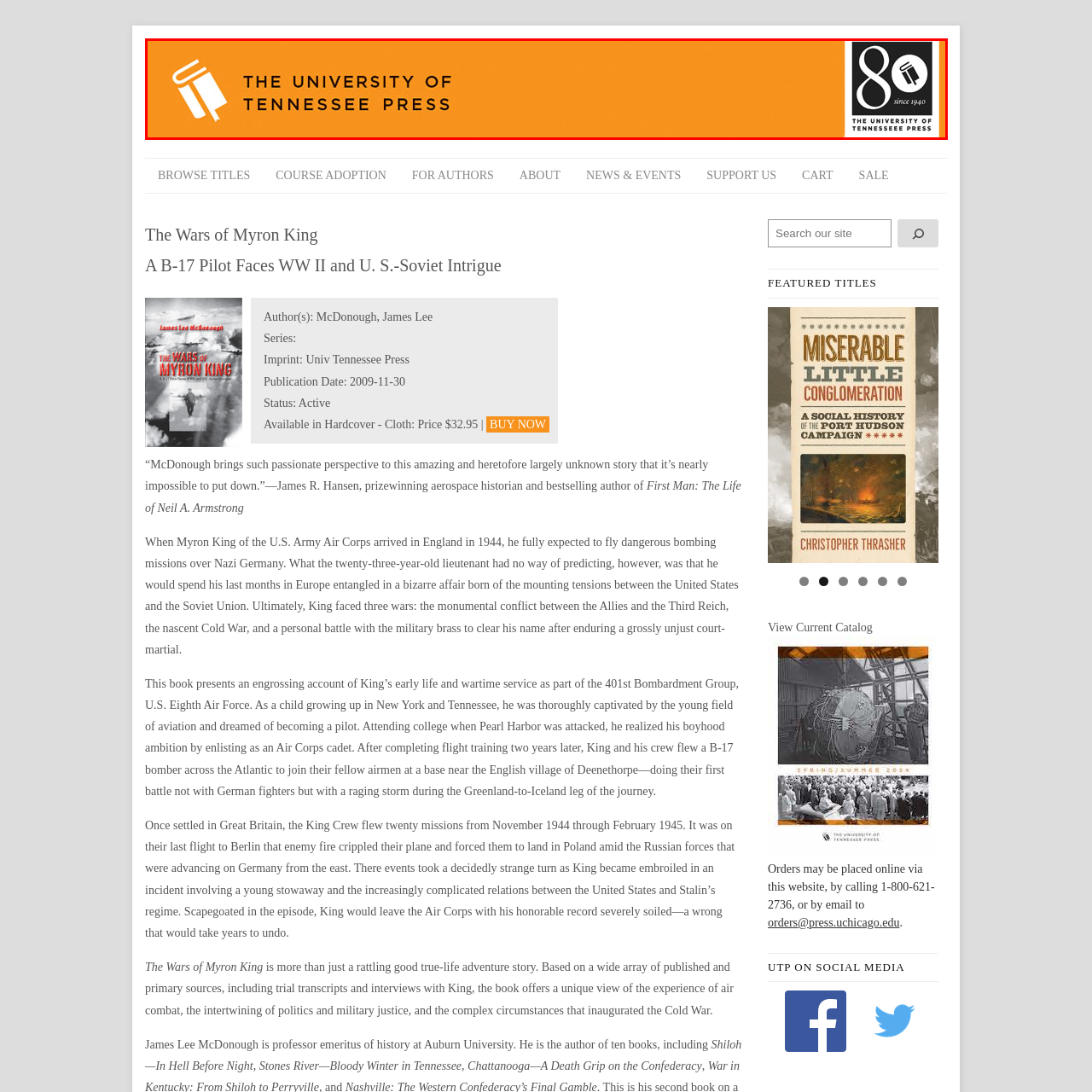Analyze the image surrounded by the red outline and answer the ensuing question with as much detail as possible based on the image:
What is the significance of the open book icon?

The open book icon is a symbol of knowledge and publishing, which is a fitting representation for the University of Tennessee Press, an academic publishing institution.